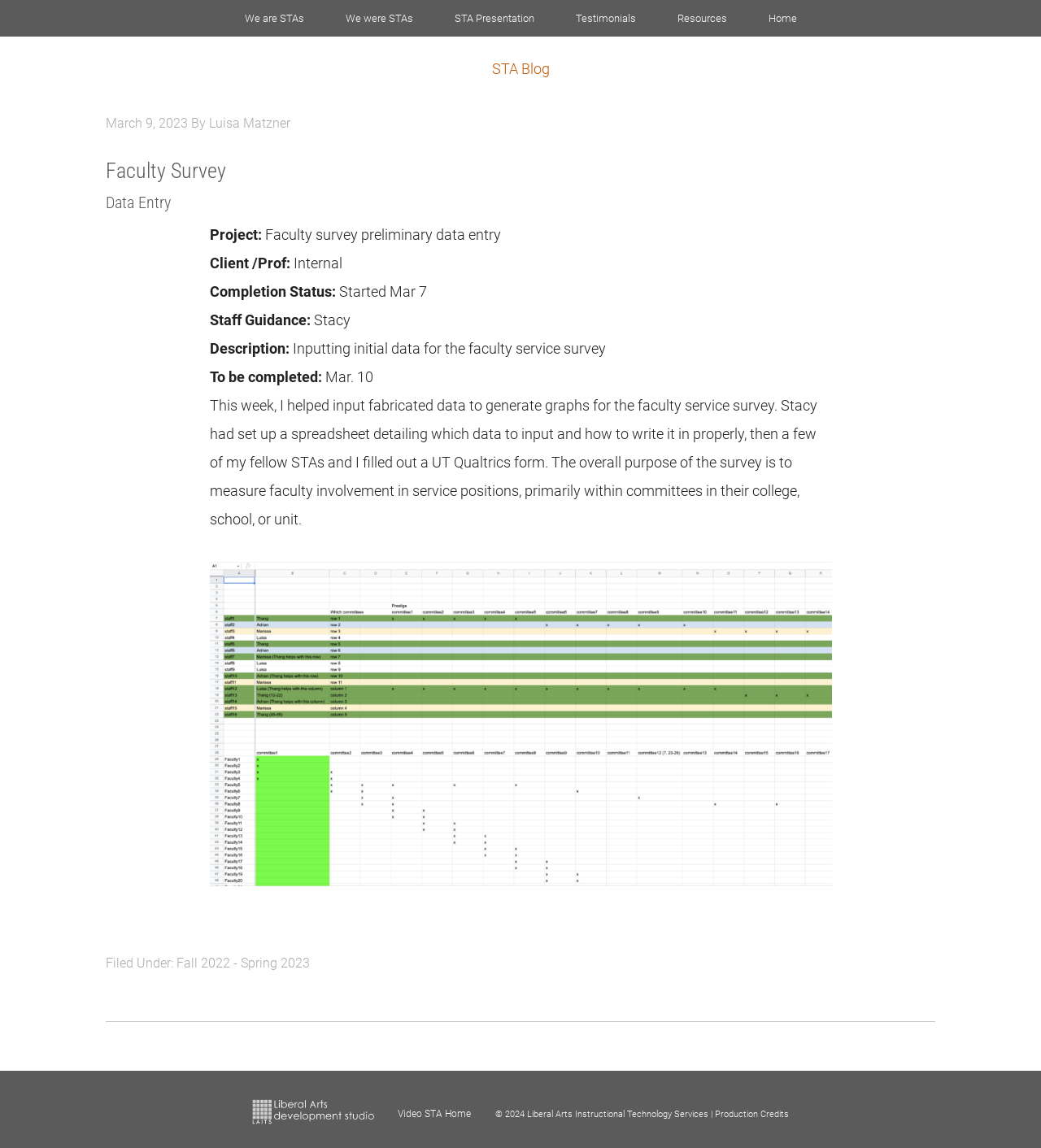Locate the bounding box coordinates of the element's region that should be clicked to carry out the following instruction: "Go to We are STAs page". The coordinates need to be four float numbers between 0 and 1, i.e., [left, top, right, bottom].

[0.216, 0.0, 0.311, 0.032]